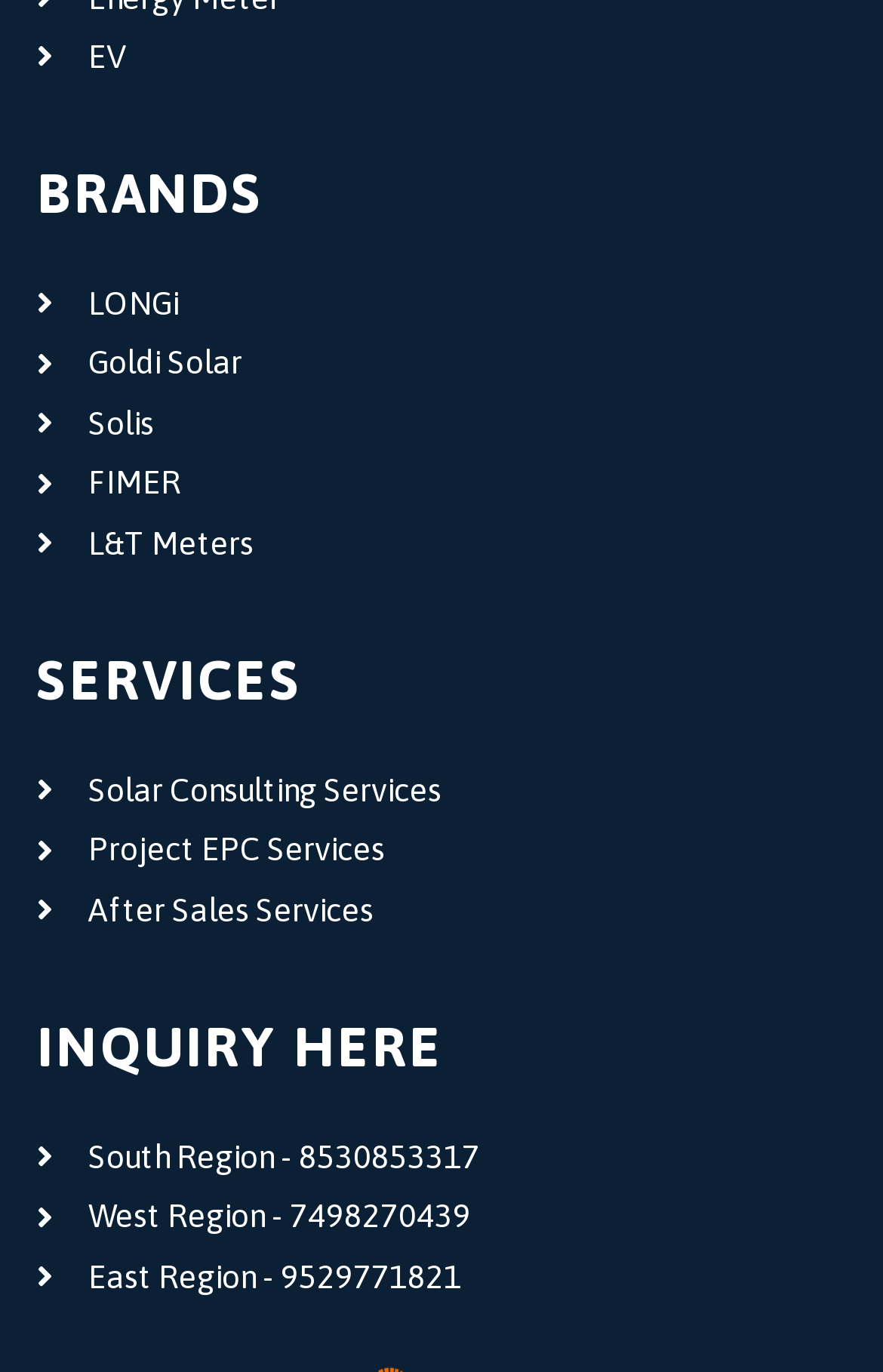Please mark the bounding box coordinates of the area that should be clicked to carry out the instruction: "Get Solar Consulting Services".

[0.042, 0.554, 0.958, 0.598]